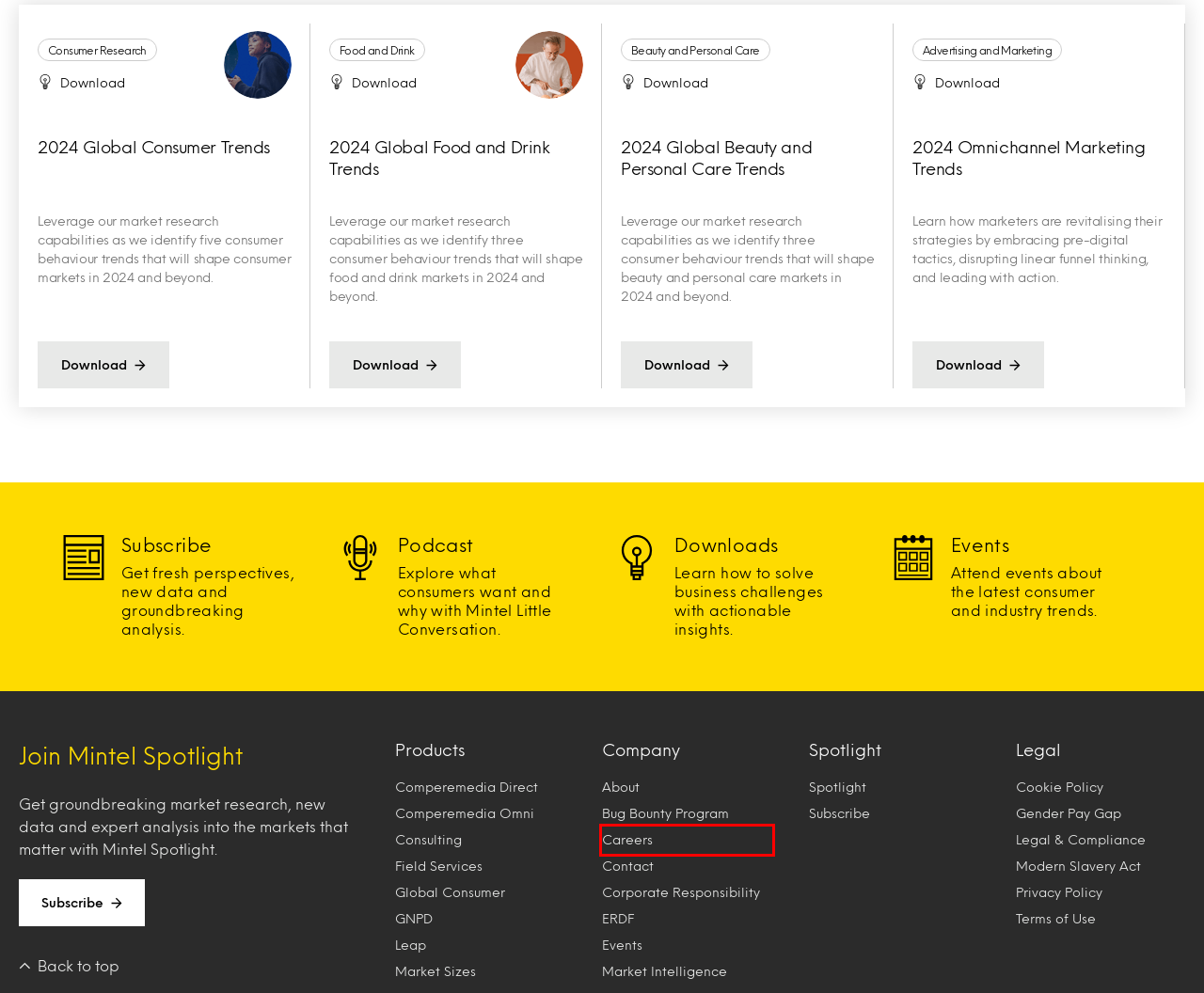You are given a screenshot of a webpage with a red rectangle bounding box around an element. Choose the best webpage description that matches the page after clicking the element in the bounding box. Here are the candidates:
A. Market Intelligence: What is it and how to use t | Mintel
B. Field Services Management Industry Research | Mintel
C. About | Mintel
D. Consumer Research and Market Insights | Mintel
E. Careers | Mintel
F. Global Market Size By Industry & Market Research | Mintel
G. Global Consumer Trends and Market Research | Mintel
H. Corporate Social Responsibility | Mintel

E